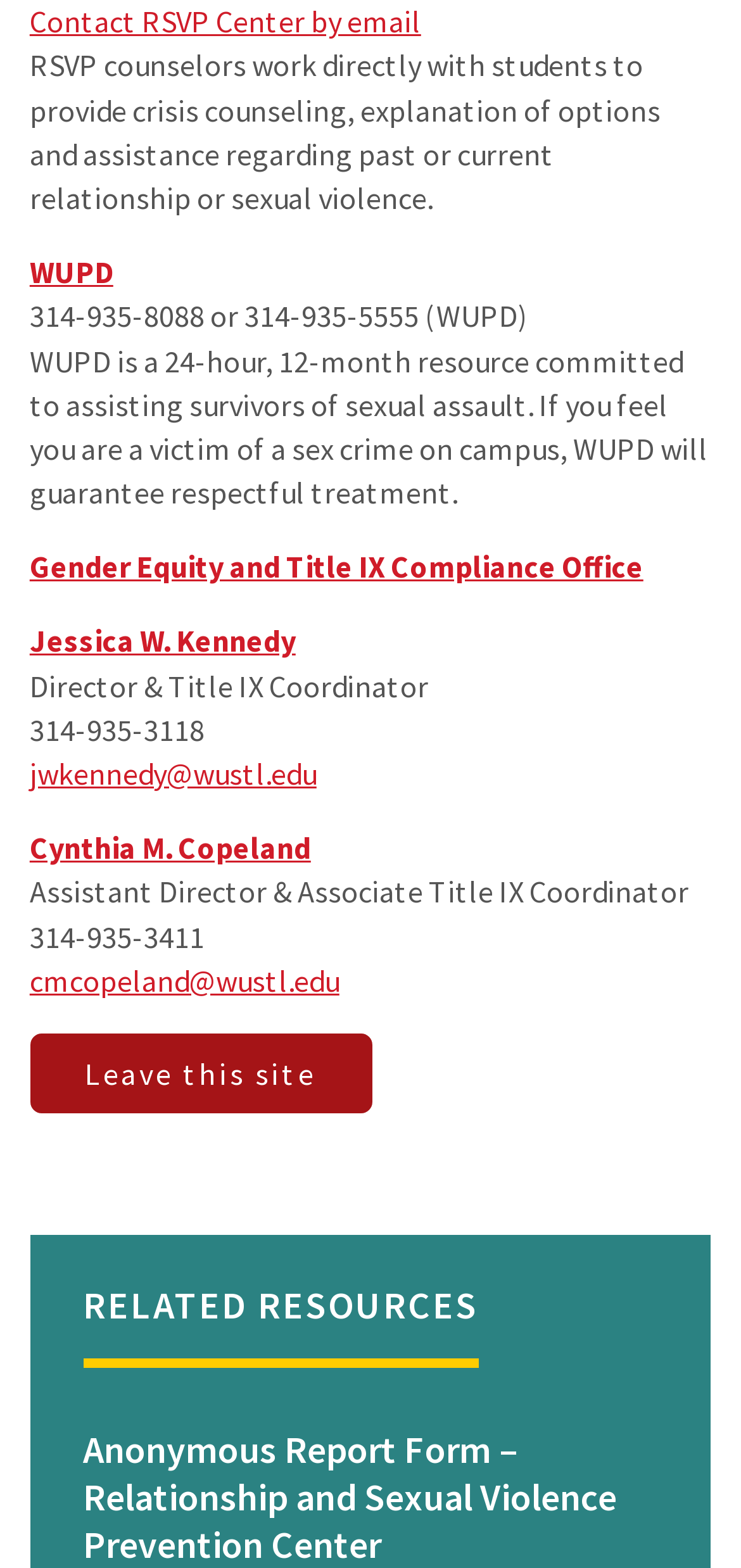Find the bounding box coordinates for the element that must be clicked to complete the instruction: "Submit Anonymous Report Form". The coordinates should be four float numbers between 0 and 1, indicated as [left, top, right, bottom].

[0.112, 0.909, 0.832, 1.0]